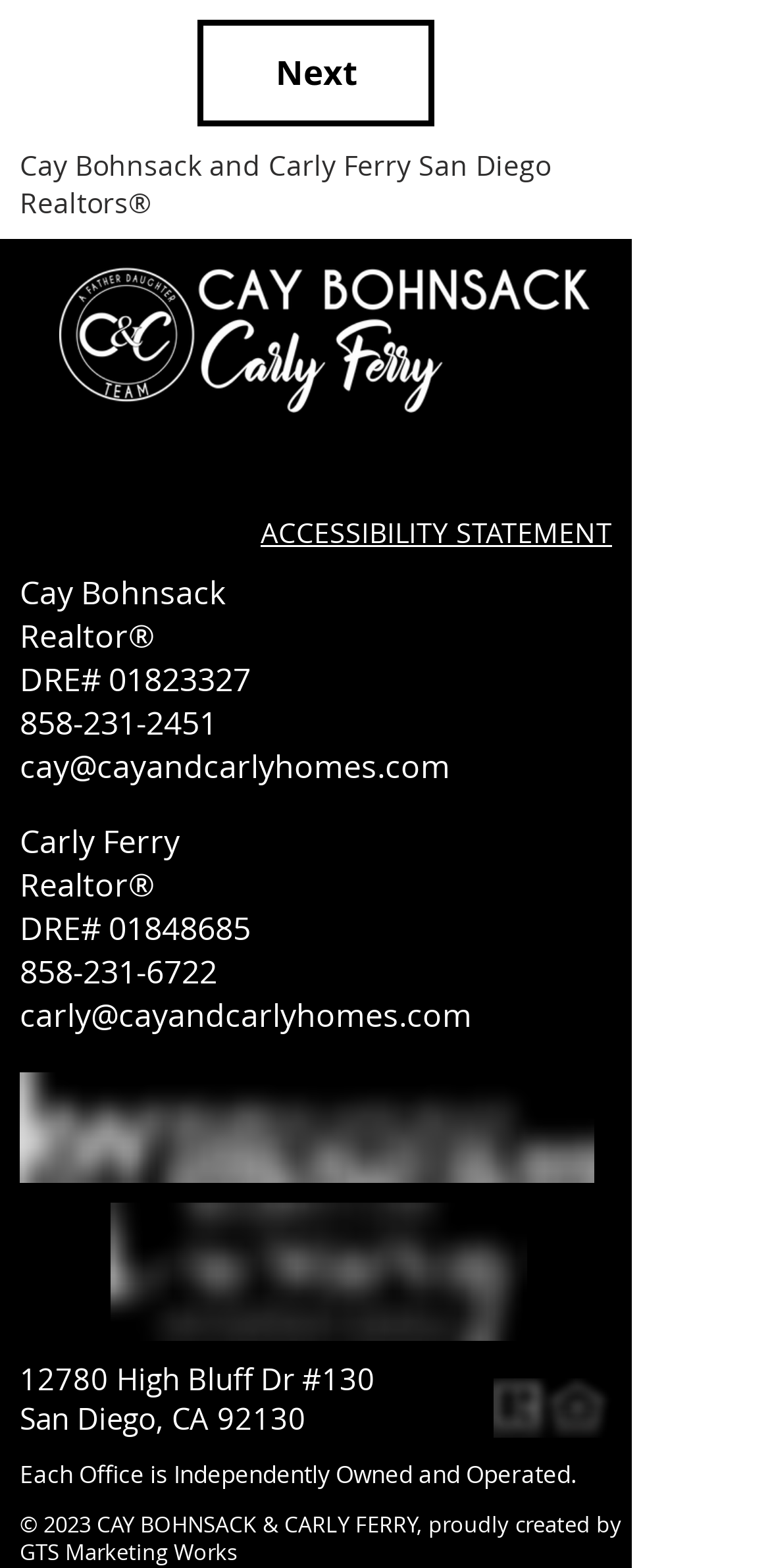Please identify the bounding box coordinates of the clickable area that will allow you to execute the instruction: "Click the 'Next' button".

[0.256, 0.012, 0.564, 0.08]